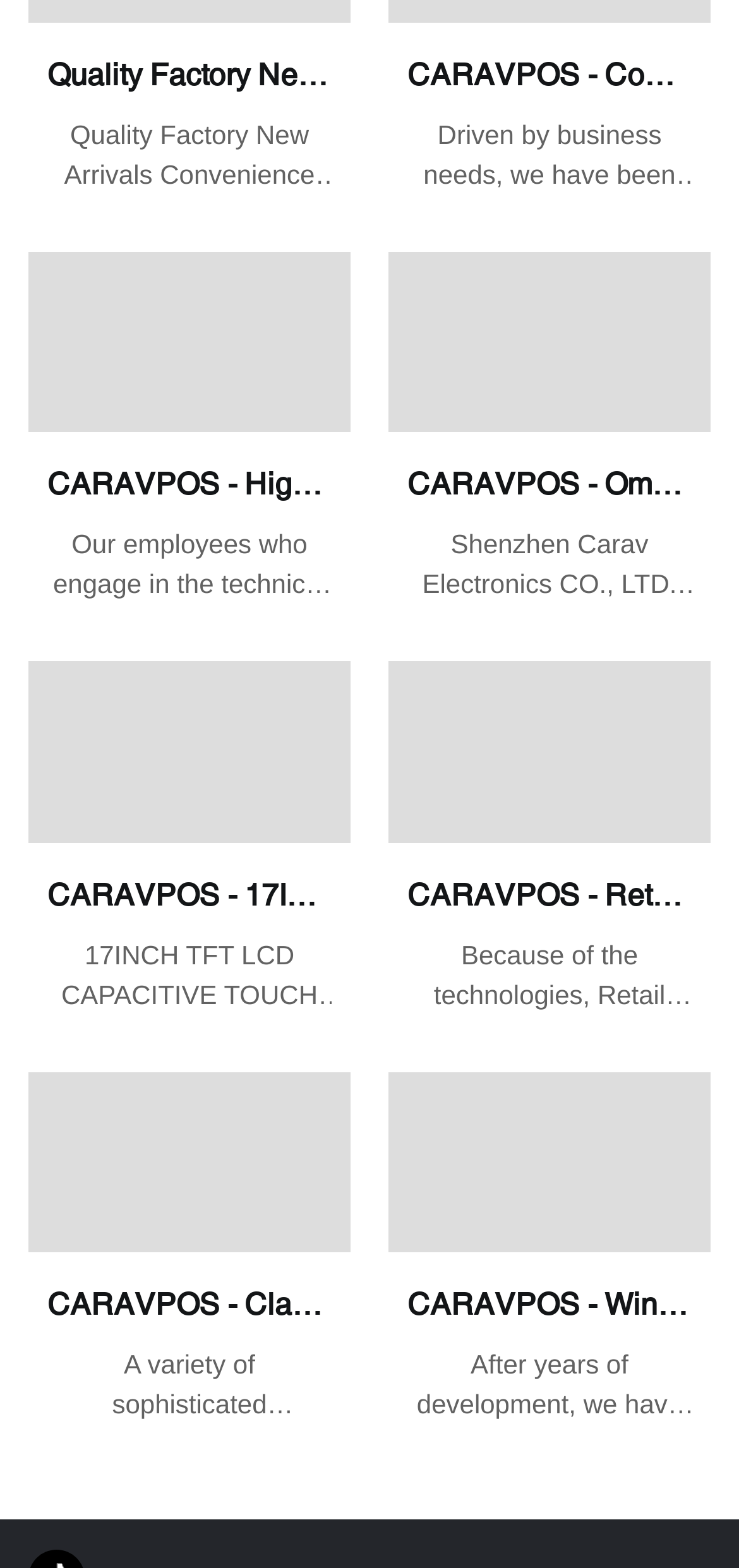Give a concise answer using only one word or phrase for this question:
What is CARAVPOS?

Manufacturer